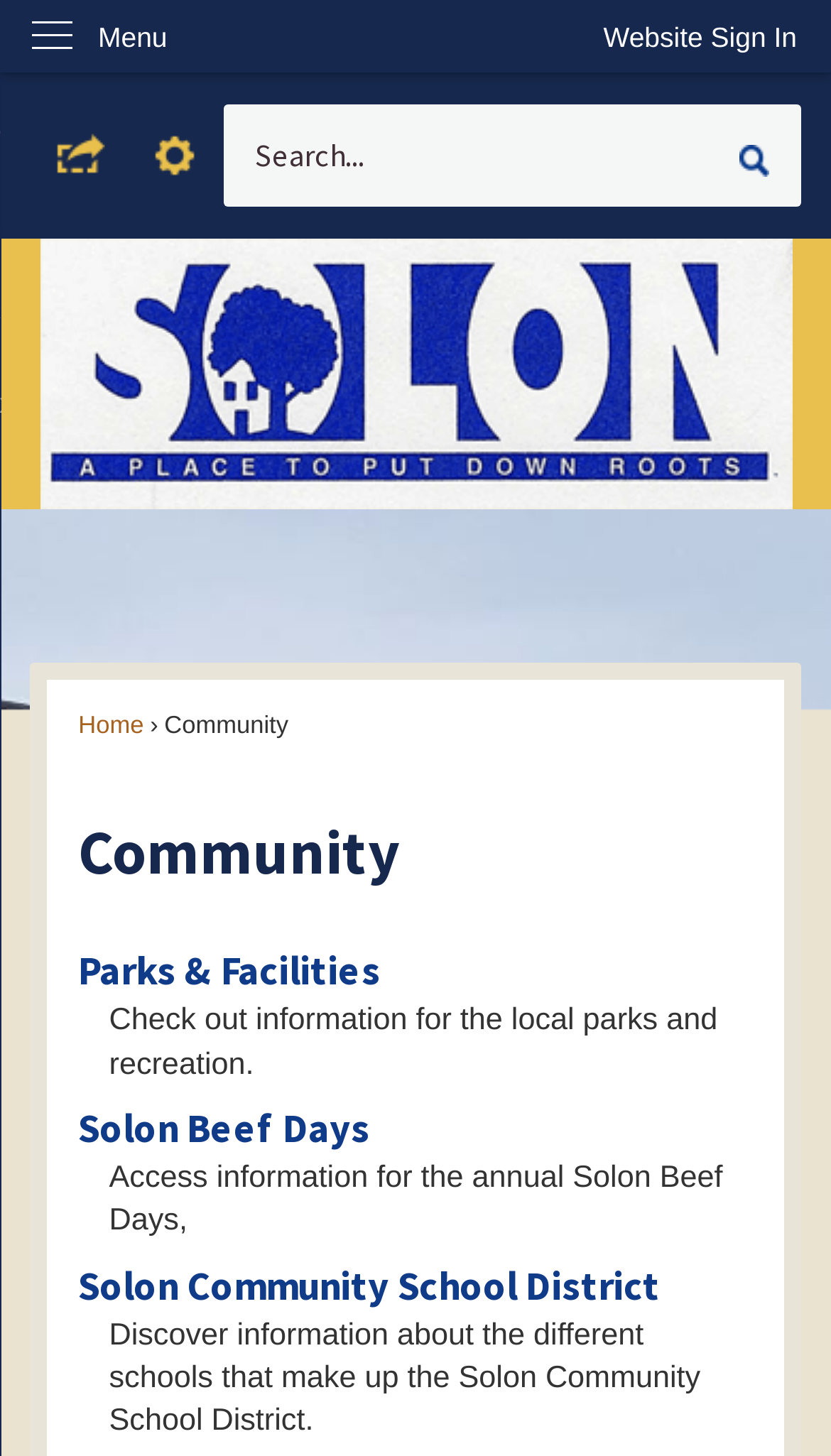What is the theme of the 'Solon Beef Days' section?
Look at the image and respond with a one-word or short-phrase answer.

Annual event